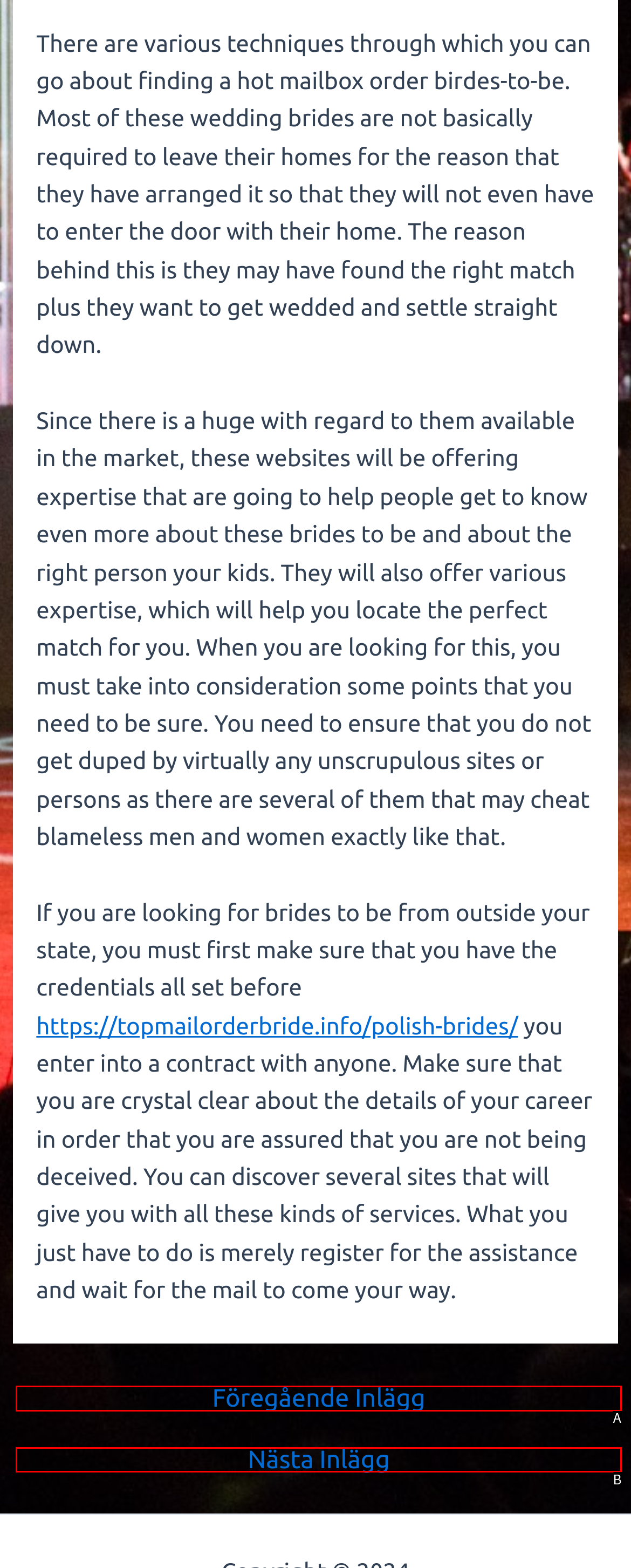Given the description: ← Föregående Inlägg, select the HTML element that best matches it. Reply with the letter of your chosen option.

A